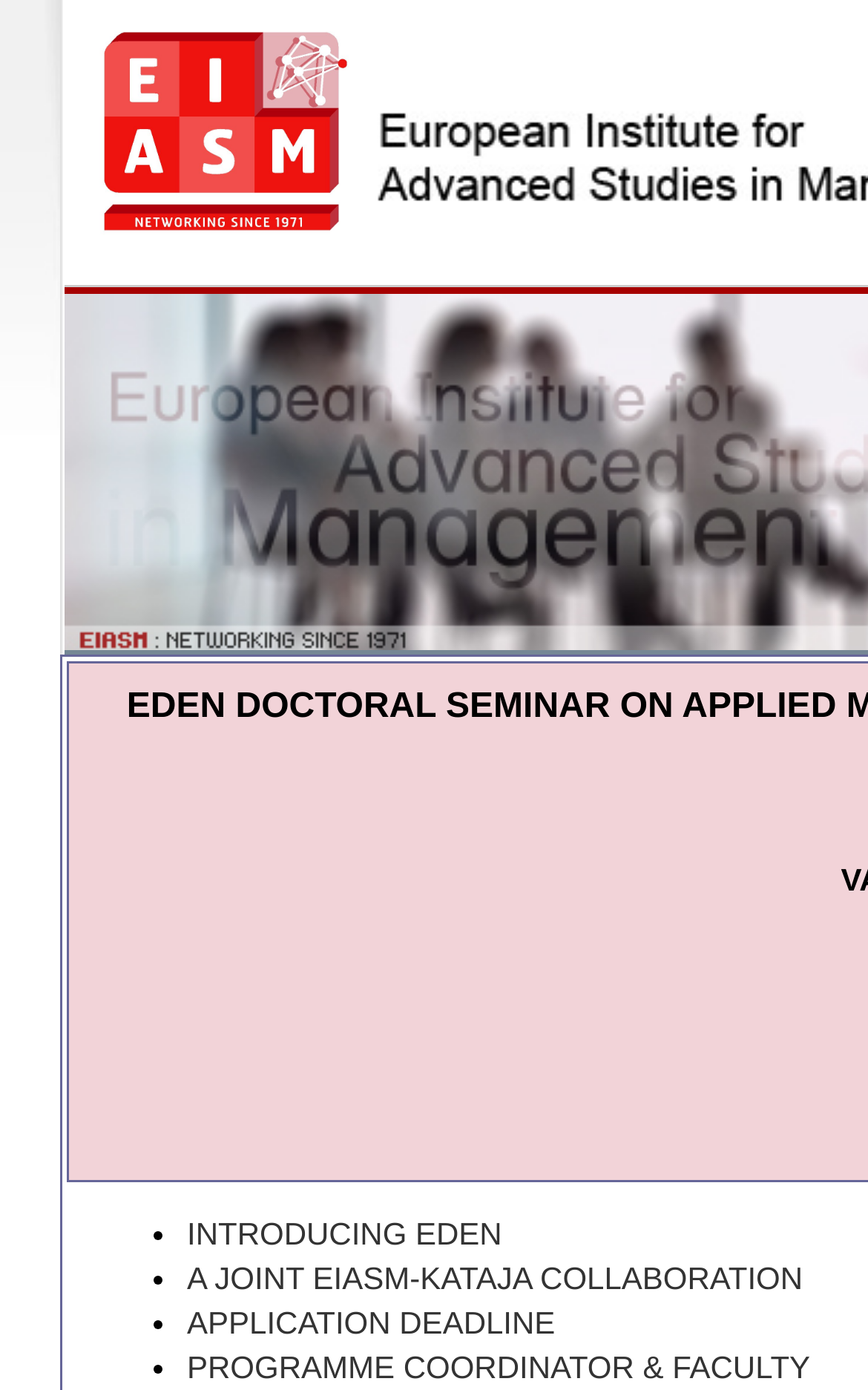How many links are on this page?
Use the information from the image to give a detailed answer to the question.

I counted the number of link elements on the page, which are 'INTRODUCING EDEN', 'A JOINT EIASM-KATAJA COLLABORATION', 'APPLICATION DEADLINE', and 'PROGRAMME COORDINATOR & FACULTY'. There are 4 links in total.